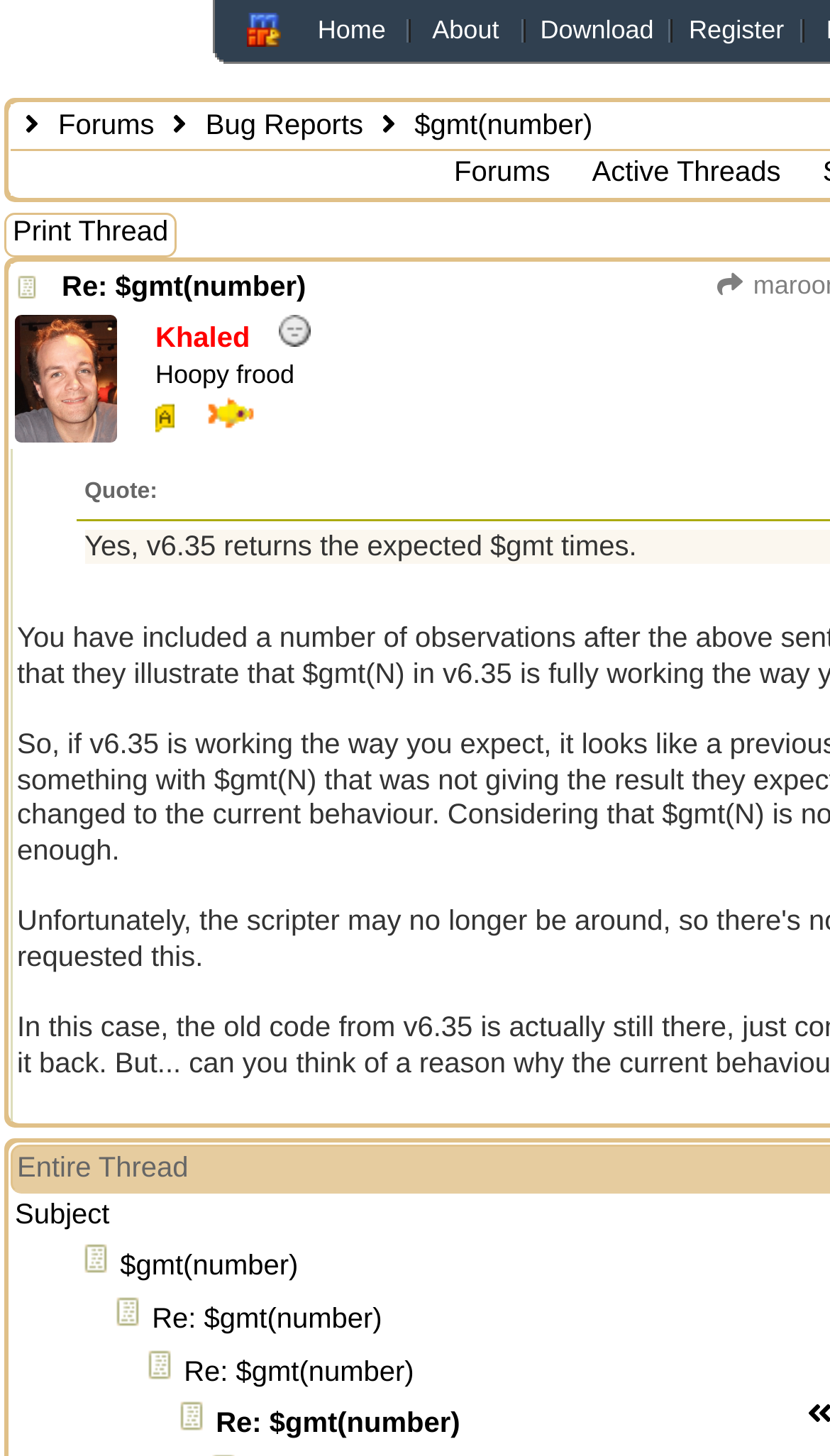Answer the question using only a single word or phrase: 
What is the name of the link above the thread topic?

Forums